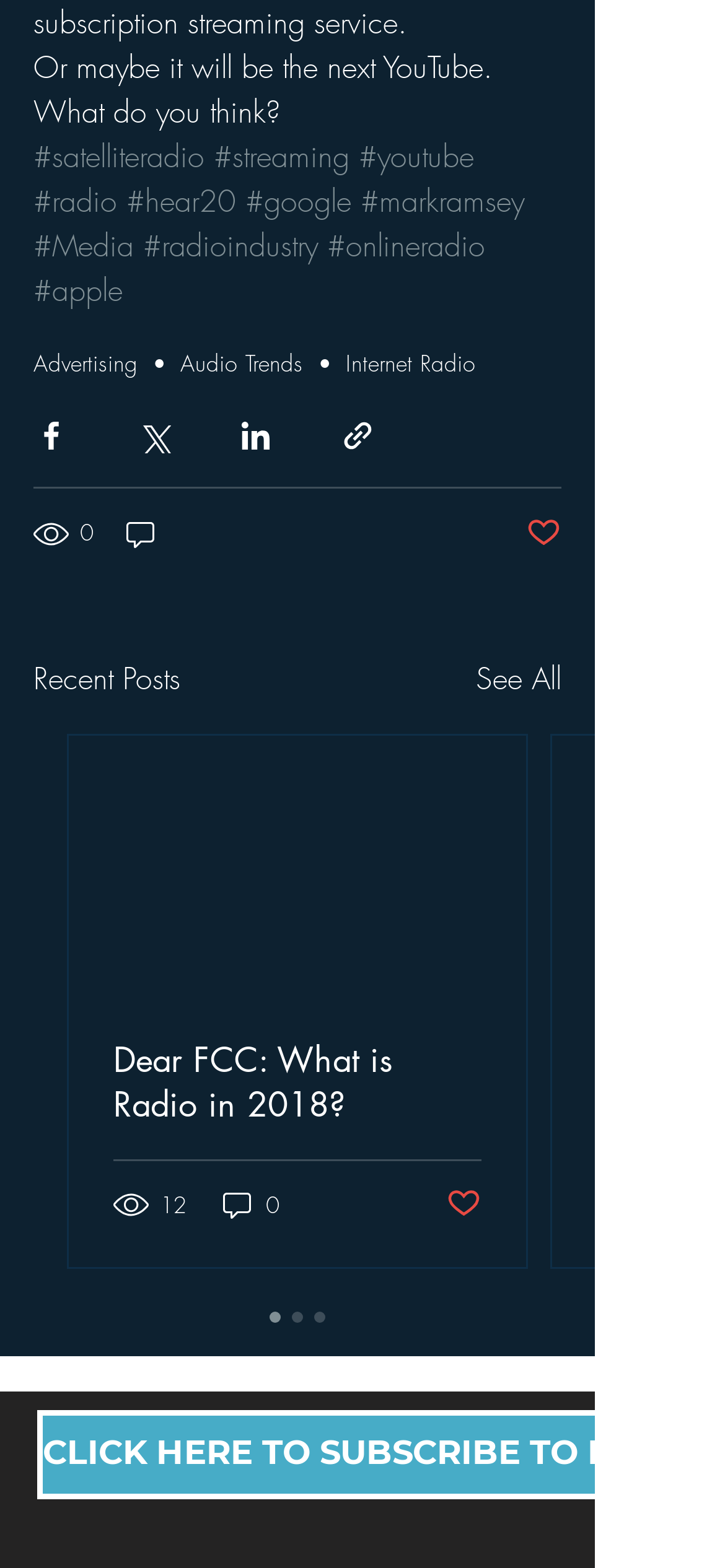How many image elements are there in the webpage? Based on the image, give a response in one word or a short phrase.

6